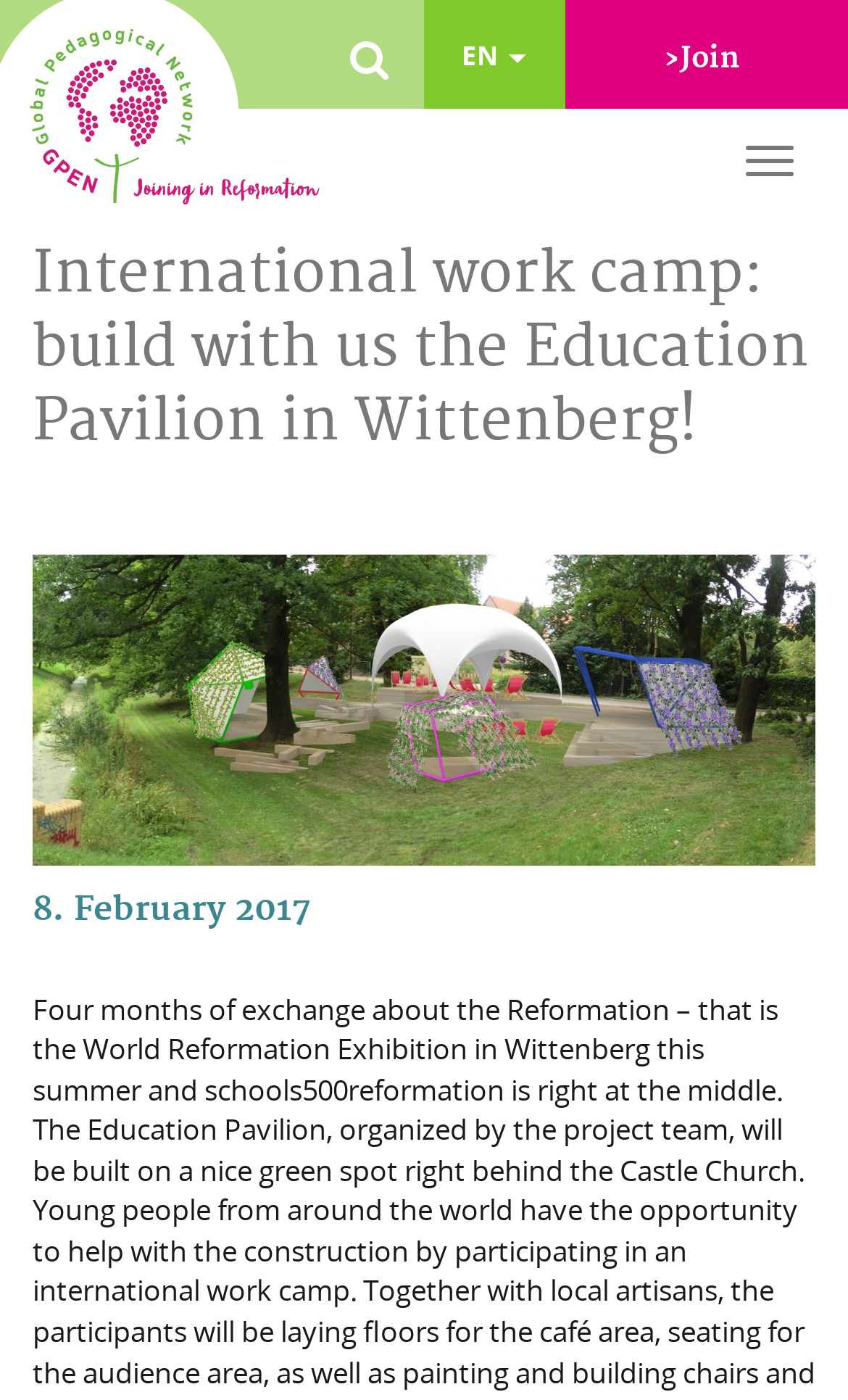Identify and extract the heading text of the webpage.

International work camp: build with us the Education Pavilion in Wittenberg!